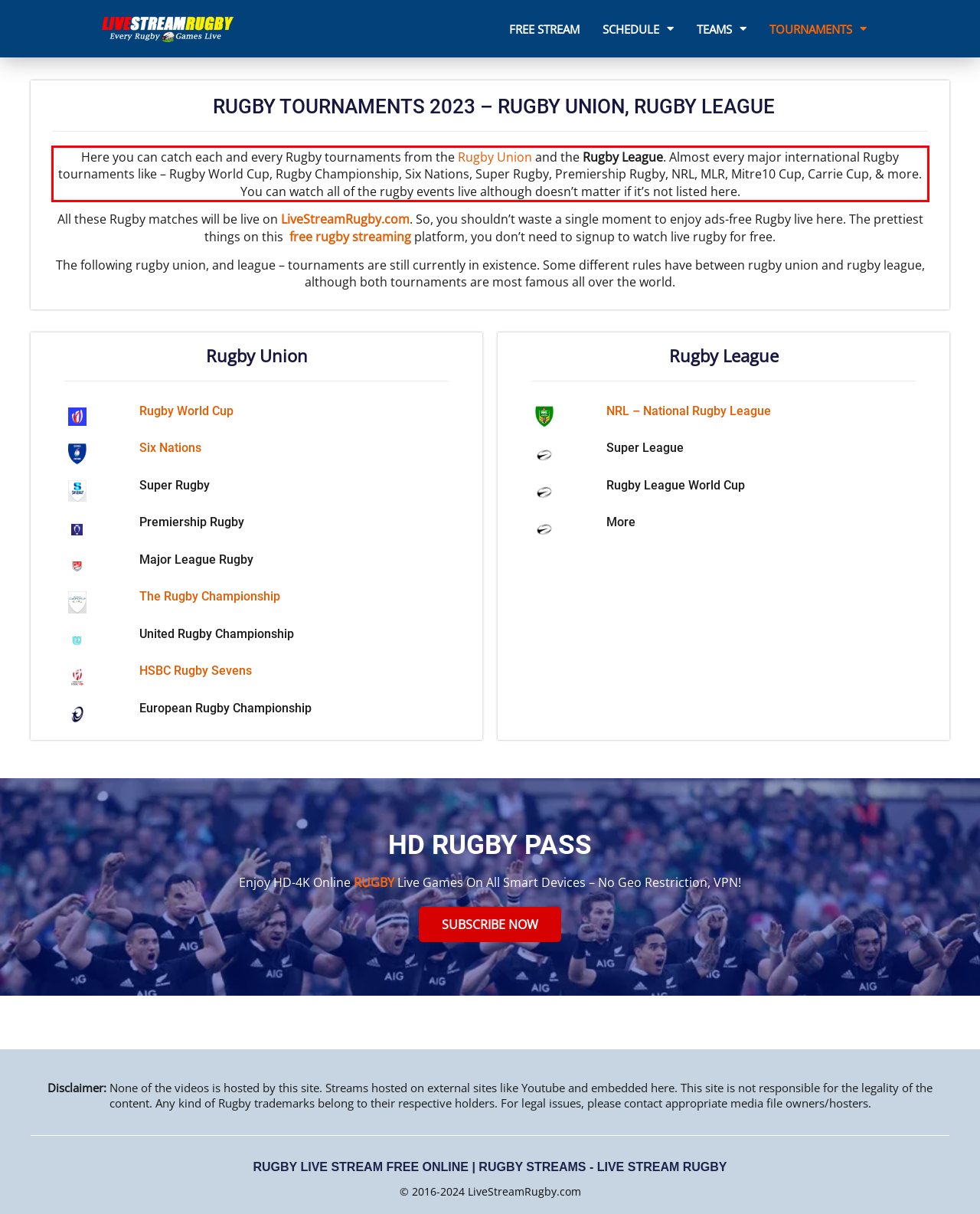Observe the screenshot of the webpage that includes a red rectangle bounding box. Conduct OCR on the content inside this red bounding box and generate the text.

Here you can catch each and every Rugby tournaments from the Rugby Union and the Rugby League. Almost every major international Rugby tournaments like – Rugby World Cup, Rugby Championship, Six Nations, Super Rugby, Premiership Rugby, NRL, MLR, Mitre10 Cup, Carrie Cup, & more. You can watch all of the rugby events live although doesn’t matter if it’s not listed here.